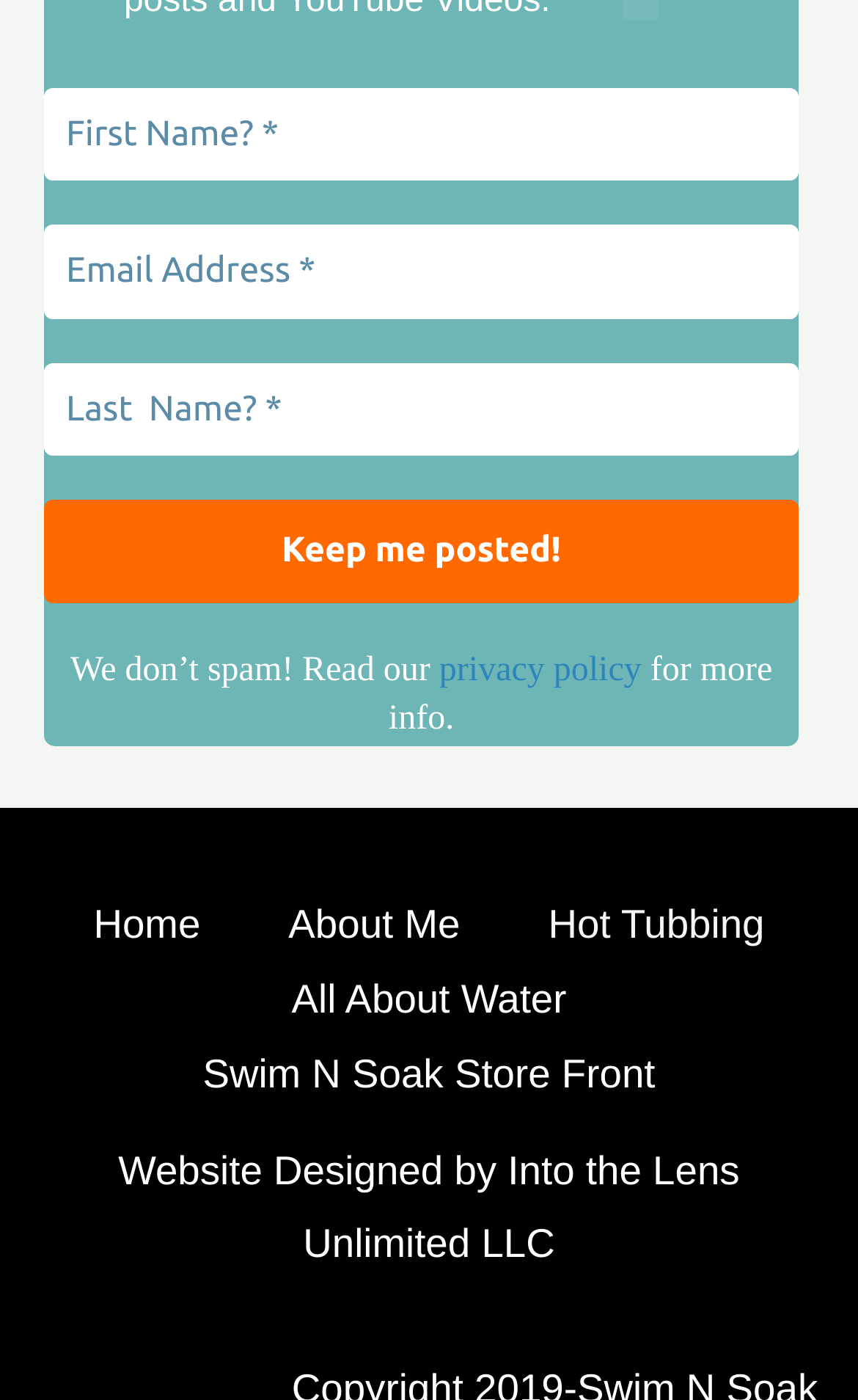What is the label of the first text input field?
Please provide a comprehensive answer based on the details in the screenshot.

The first text input field has a label 'First Name?' which is indicated by the StaticText element with OCR text 'First Name?' and bounding box coordinates [0.488, 0.062, 0.637, 0.127].